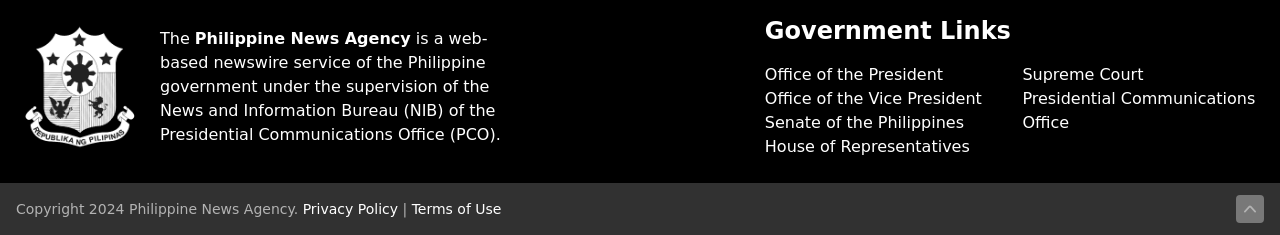Identify the bounding box coordinates for the UI element described as: "Office of the President".

[0.598, 0.276, 0.737, 0.357]